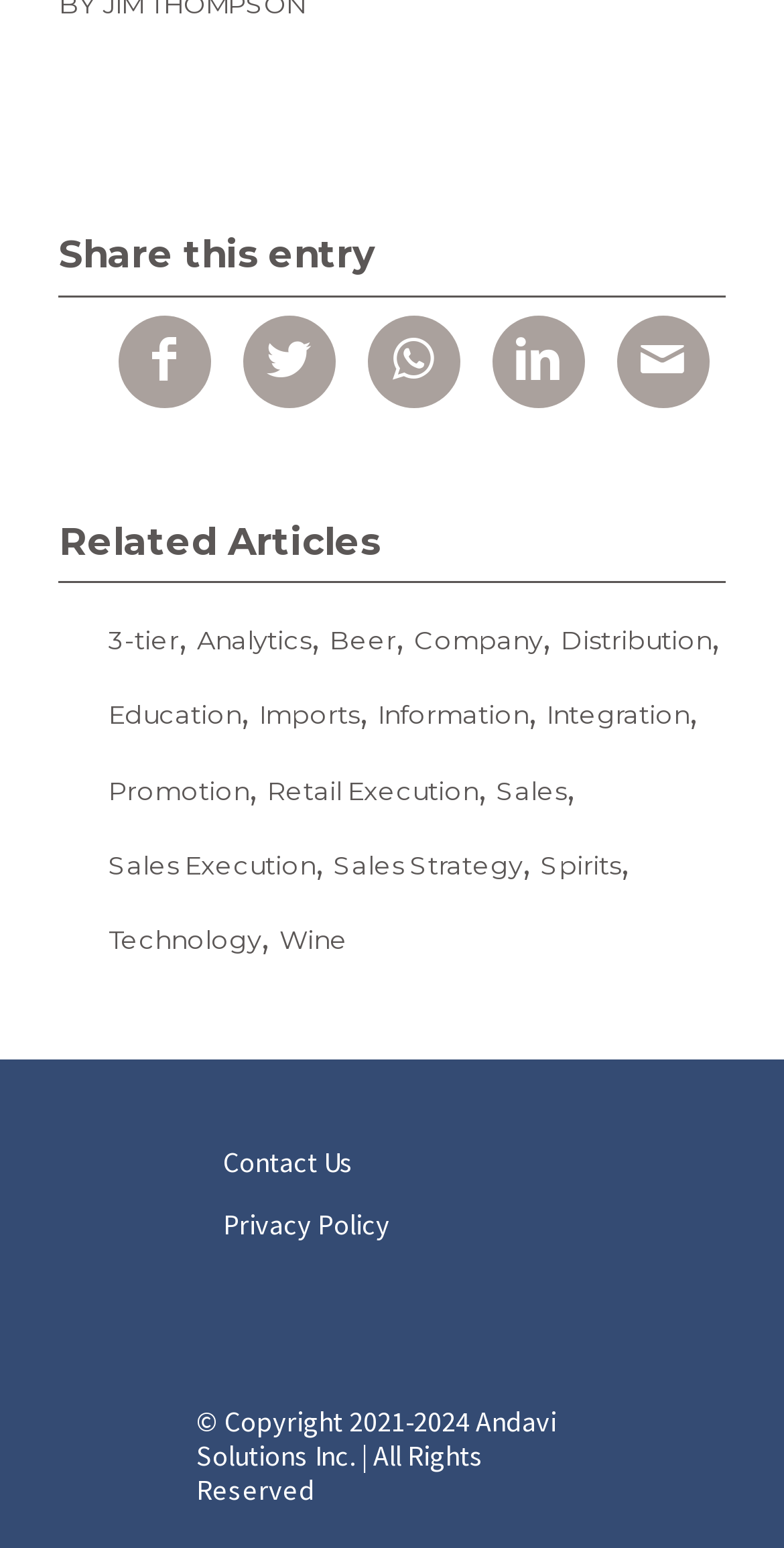Provide a thorough and detailed response to the question by examining the image: 
What social media platform is represented by the image at the bottom?

I identified the social media platform by examining the image element with the description 'Linked In' located at the bottom of the page, which has a bounding box coordinate of [0.636, 0.735, 0.738, 0.787].